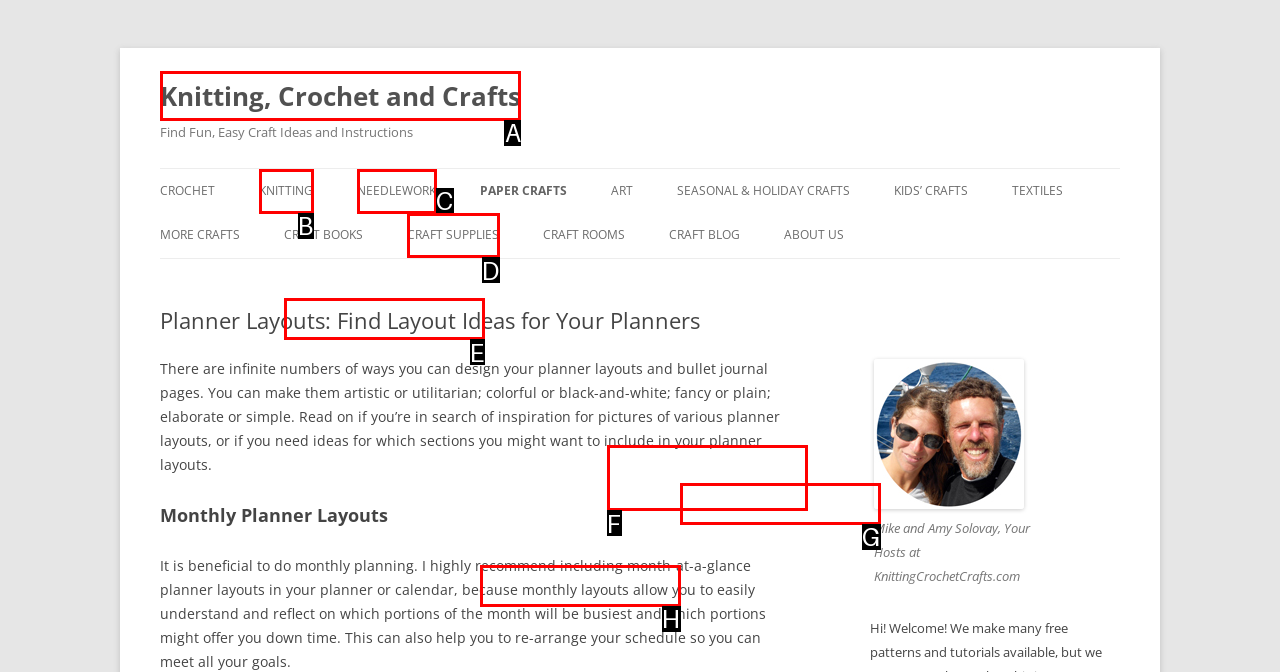Choose the letter of the element that should be clicked to complete the task: Click on 'Knitting, Crochet and Crafts'
Answer with the letter from the possible choices.

A